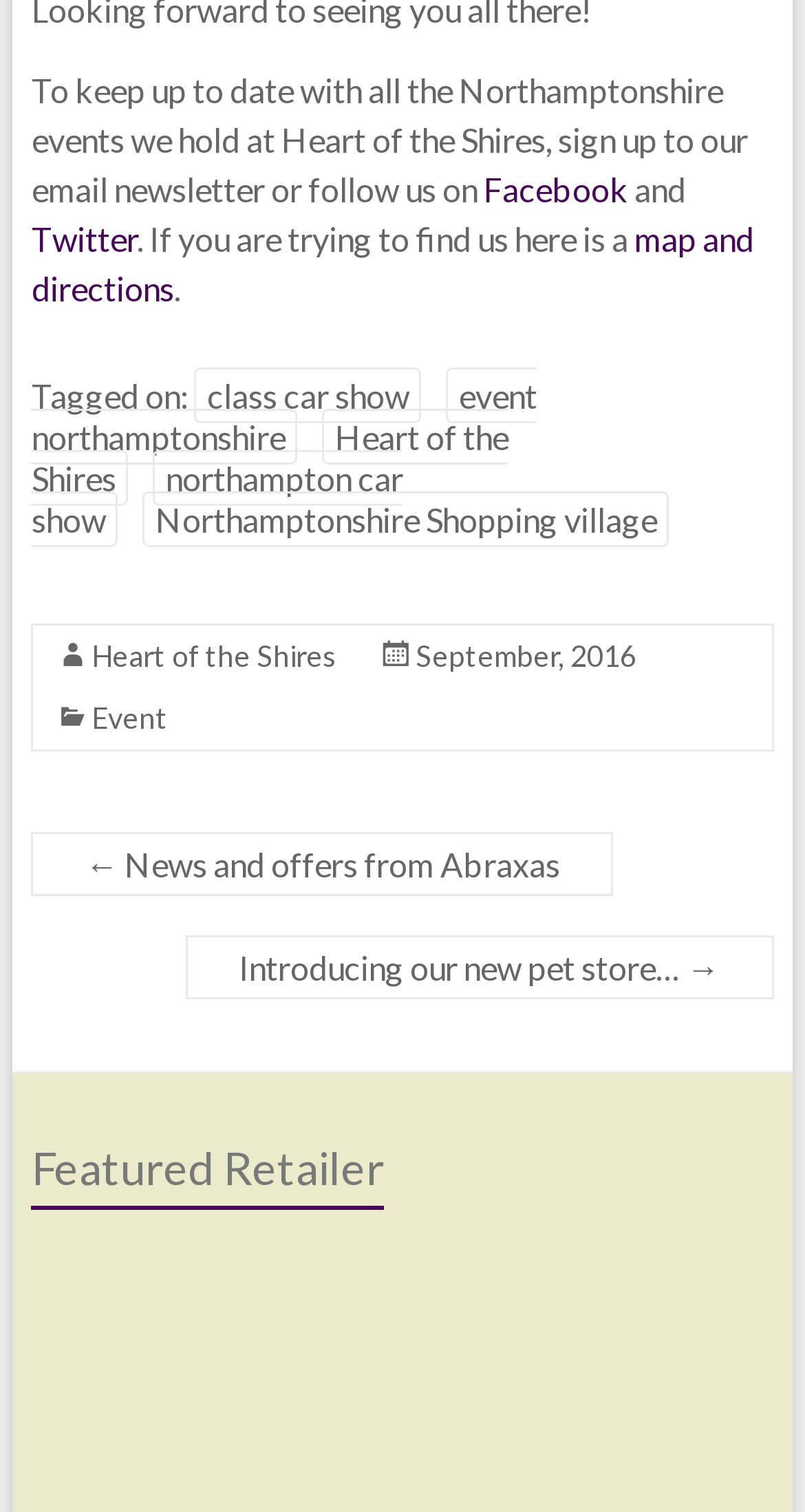Locate the bounding box coordinates of the clickable area to execute the instruction: "Follow Heart of the Shires on Facebook". Provide the coordinates as four float numbers between 0 and 1, represented as [left, top, right, bottom].

[0.601, 0.112, 0.78, 0.138]